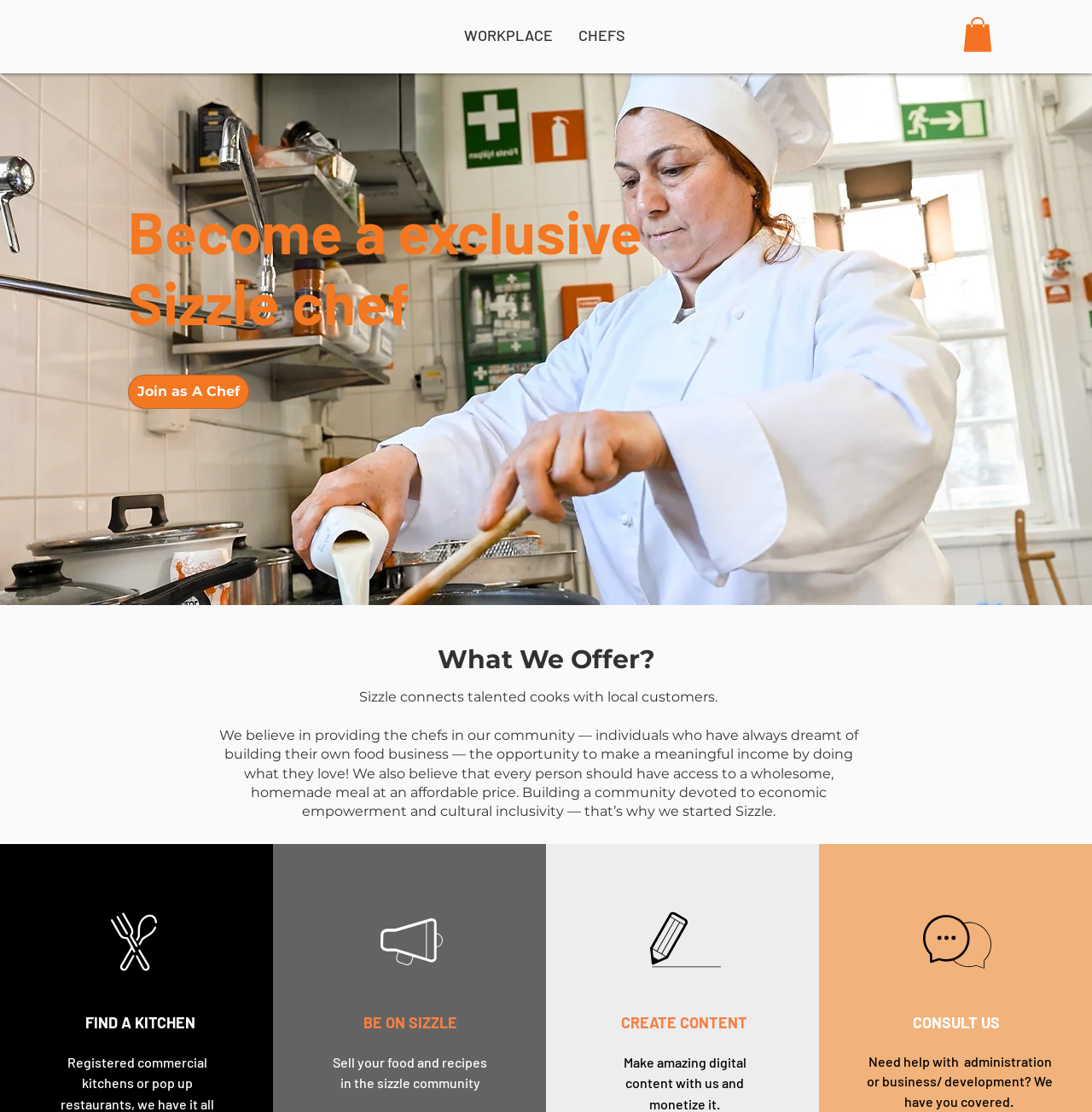Based on what you see in the screenshot, provide a thorough answer to this question: What is the purpose of Sizzle?

Based on the webpage, Sizzle aims to connect talented cooks with local customers, providing chefs with the opportunity to build their own food business and make a meaningful income. This is evident from the heading 'Become a exclusive Sizzle chef' and the static text 'Sizzle connects talented cooks with local customers.'